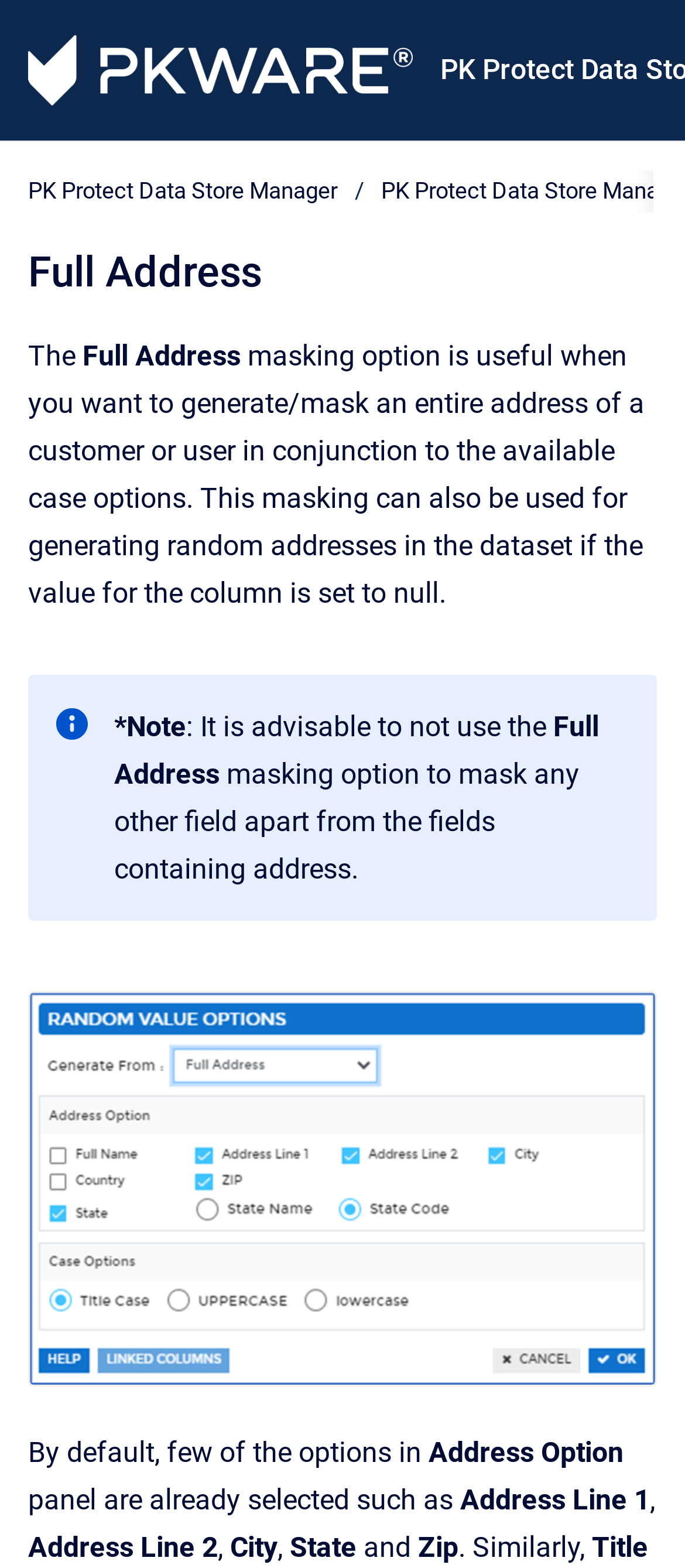Identify the bounding box of the HTML element described as: "btn".

None